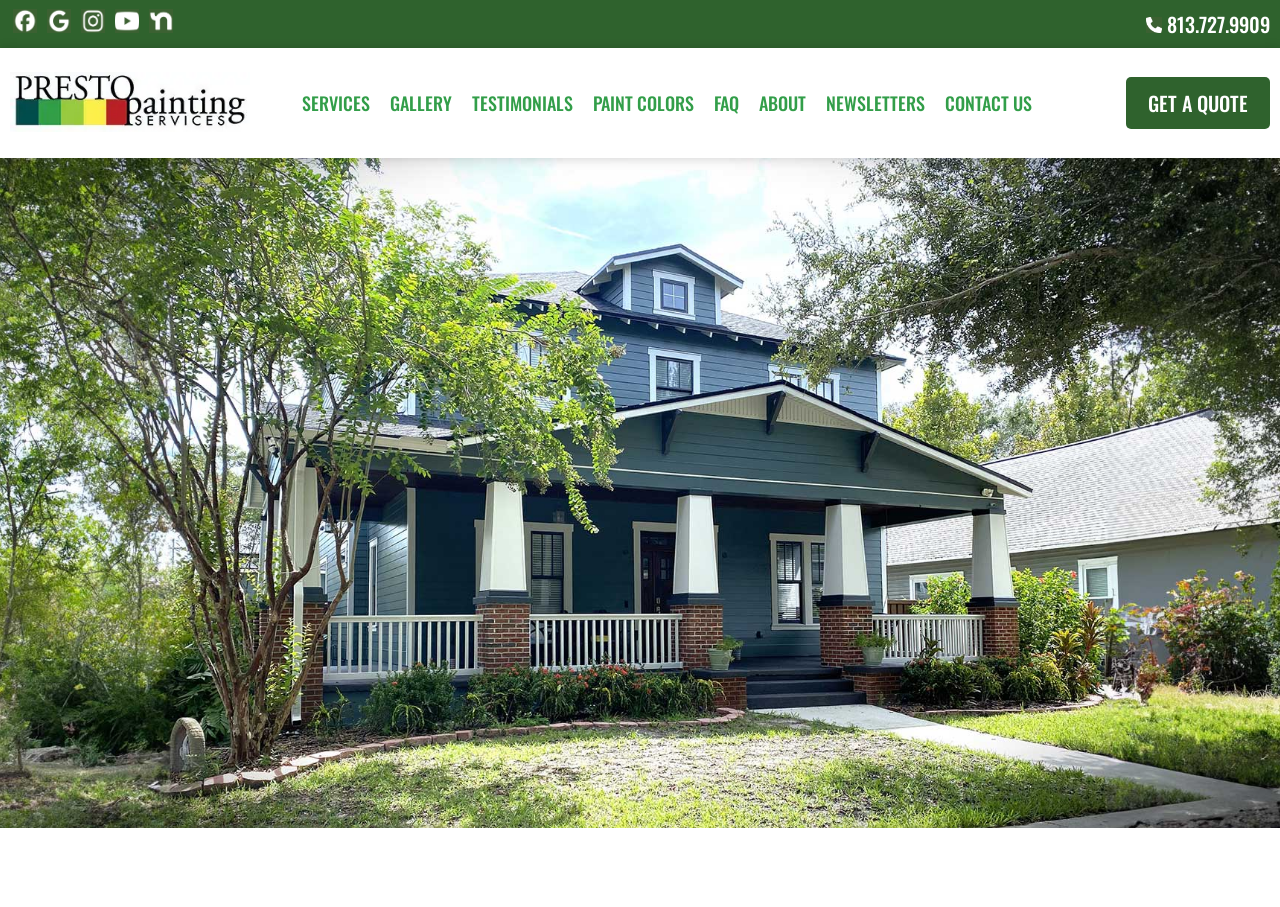Kindly determine the bounding box coordinates for the clickable area to achieve the given instruction: "Call the phone number".

[0.895, 0.01, 0.992, 0.043]